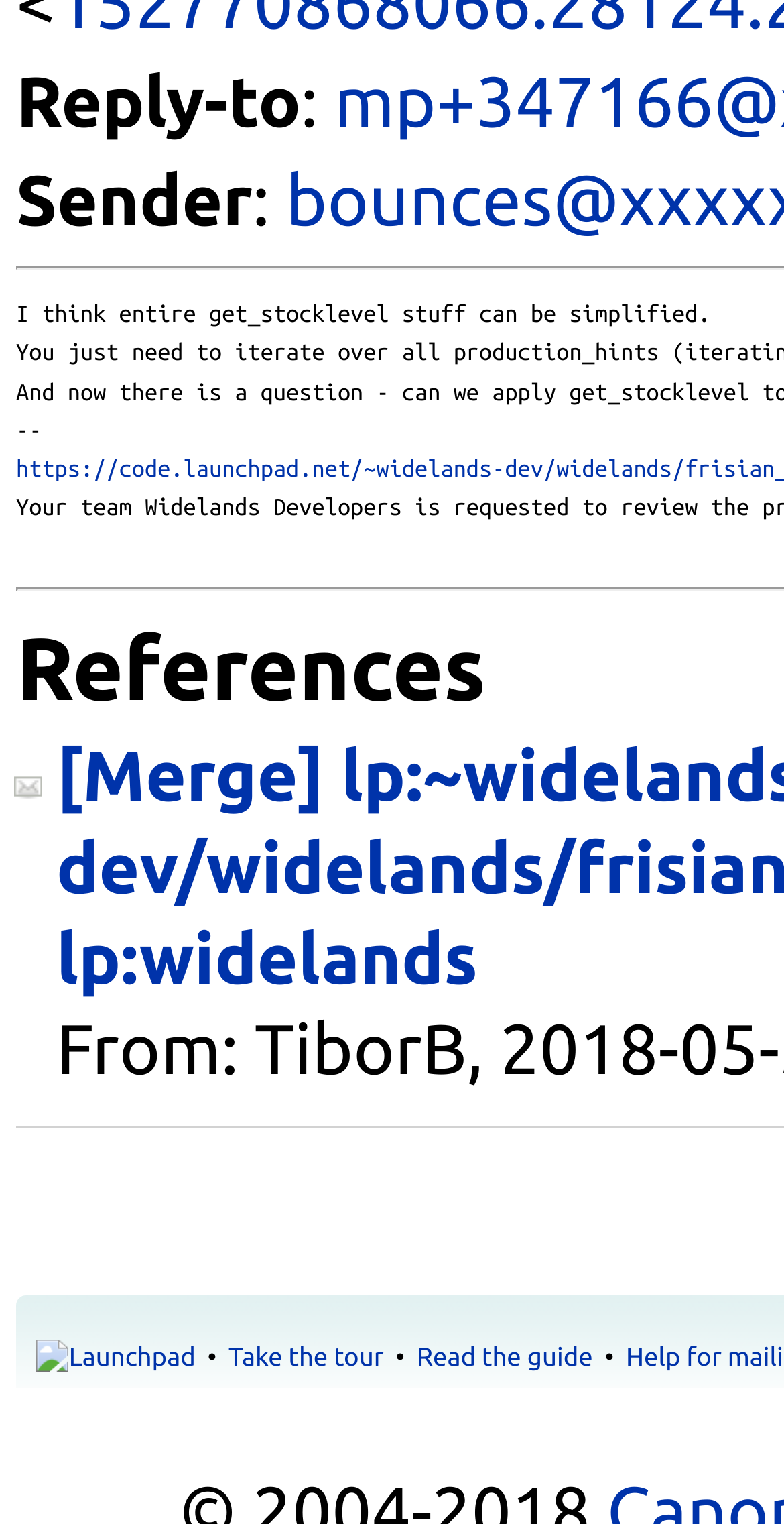Provide a short answer to the following question with just one word or phrase: What is the text between the links 'Launchpad' and 'Take the tour'?

•